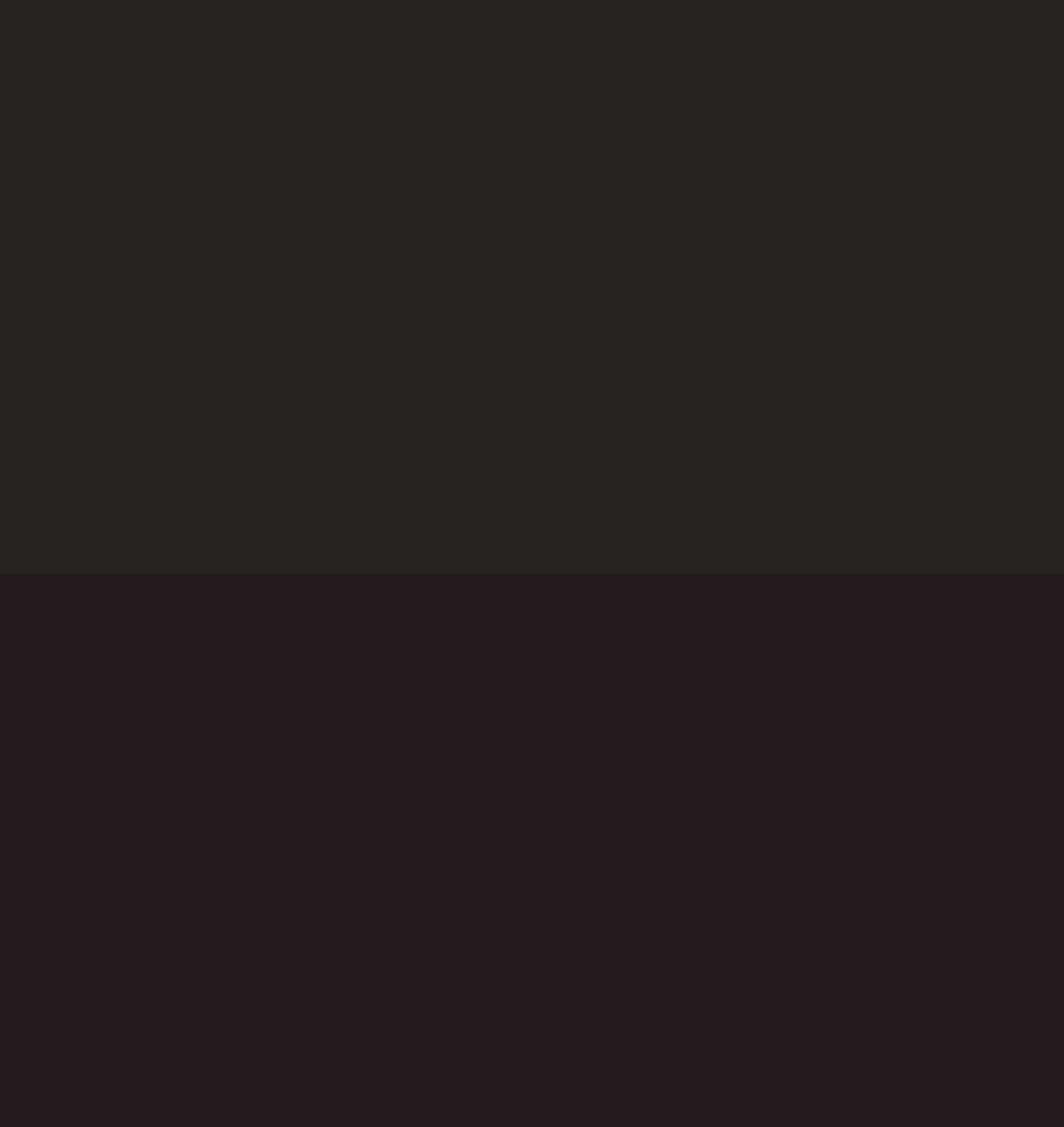What is the purpose of the 'Submit →' button?
Please answer the question as detailed as possible based on the image.

I found the purpose of the button by looking at the surrounding elements, including the 'Email' textbox and the 'Sign up for newsletter' heading, which suggests that the button is used to submit an email address for a newsletter.